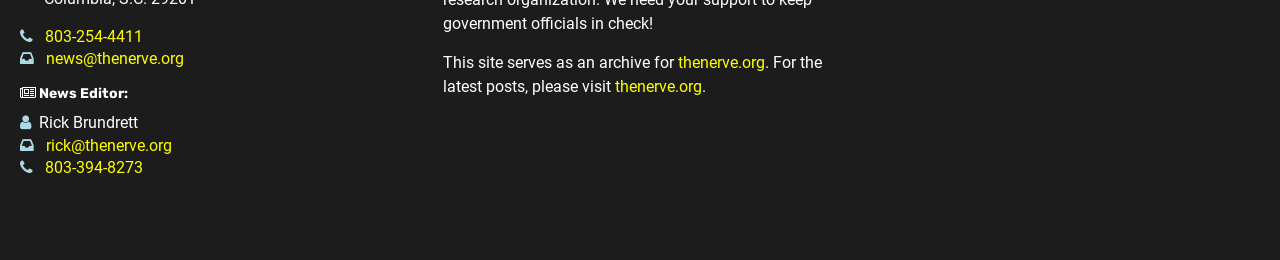What is the email address of Rick Brundrett?
Based on the image content, provide your answer in one word or a short phrase.

rick@thenerve.org